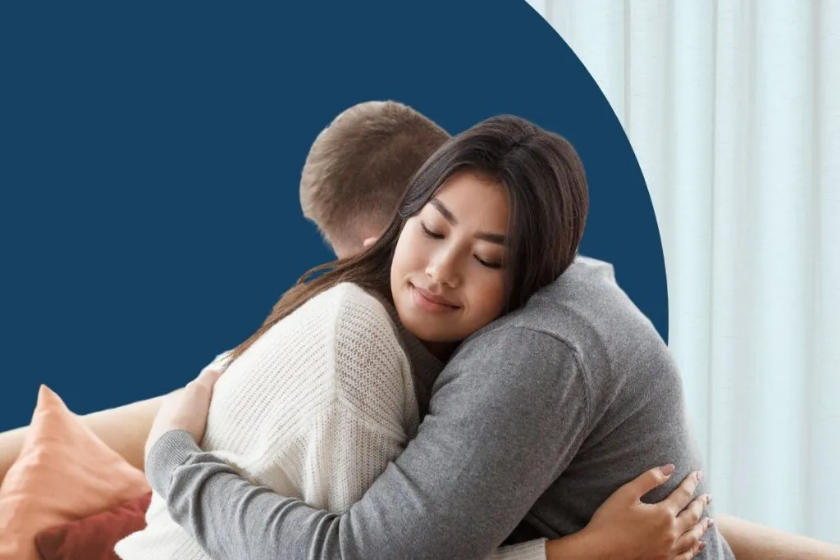What is the dominant color of the backdrop?
Please craft a detailed and exhaustive response to the question.

The caption states that the backdrop features a 'soothing, deep blue tone', which suggests that the dominant color of the backdrop is deep blue.